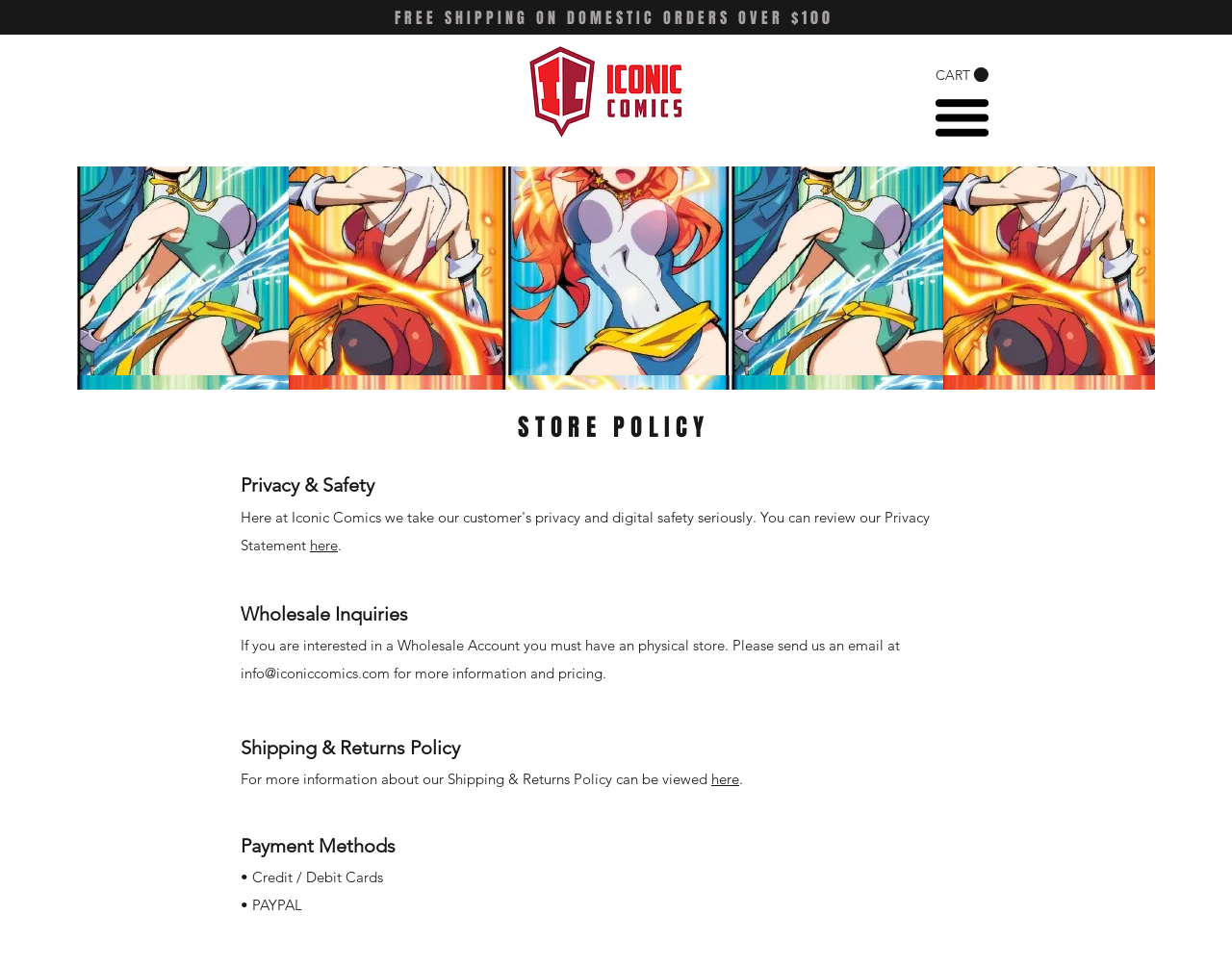Please analyze the image and give a detailed answer to the question:
What is the store's logo image file name?

I found this information by looking at the image element with the description 'Logo2.png', which suggests that this is the file name of the store's logo image.